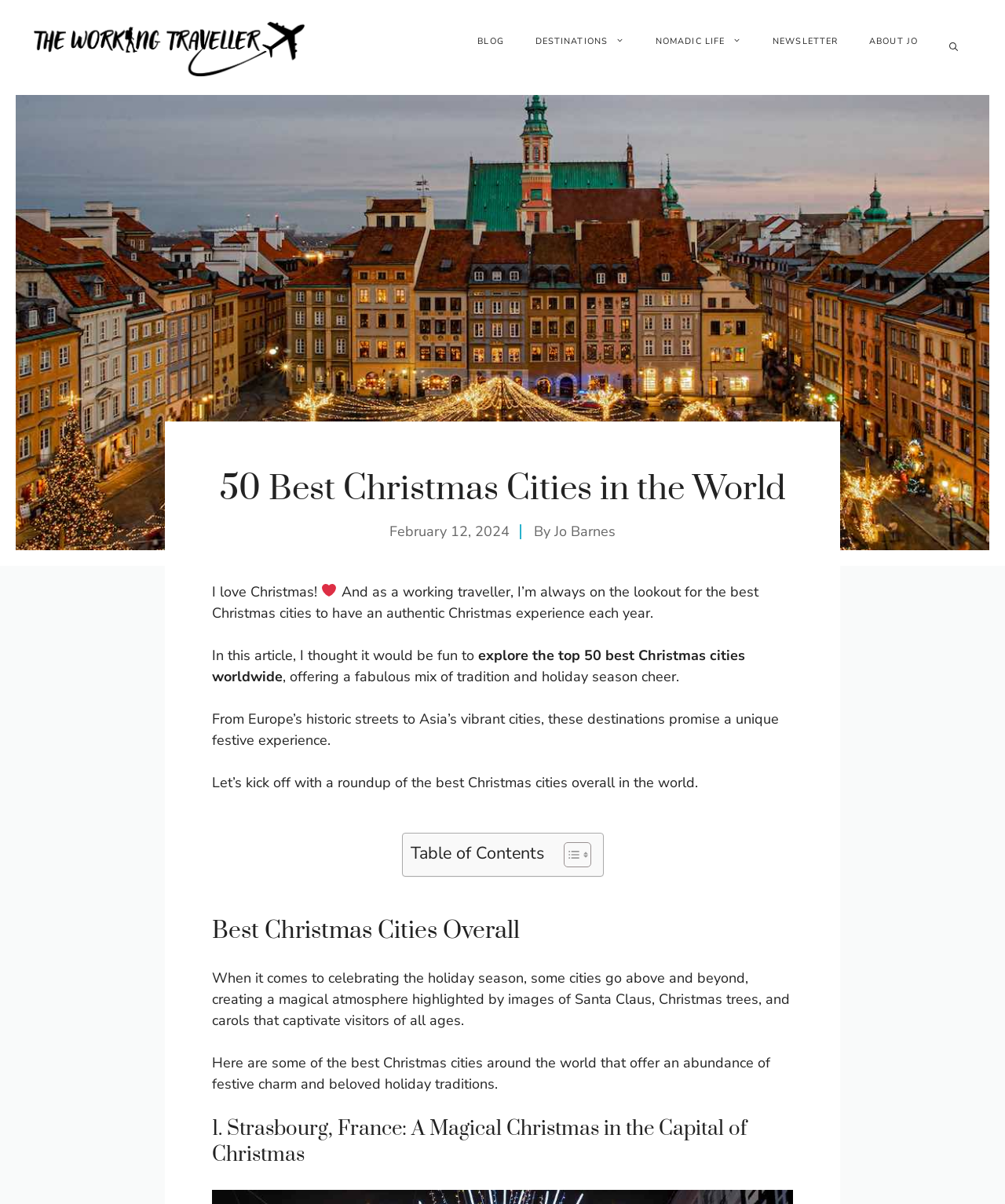How many links are in the navigation bar?
Using the image, give a concise answer in the form of a single word or short phrase.

6